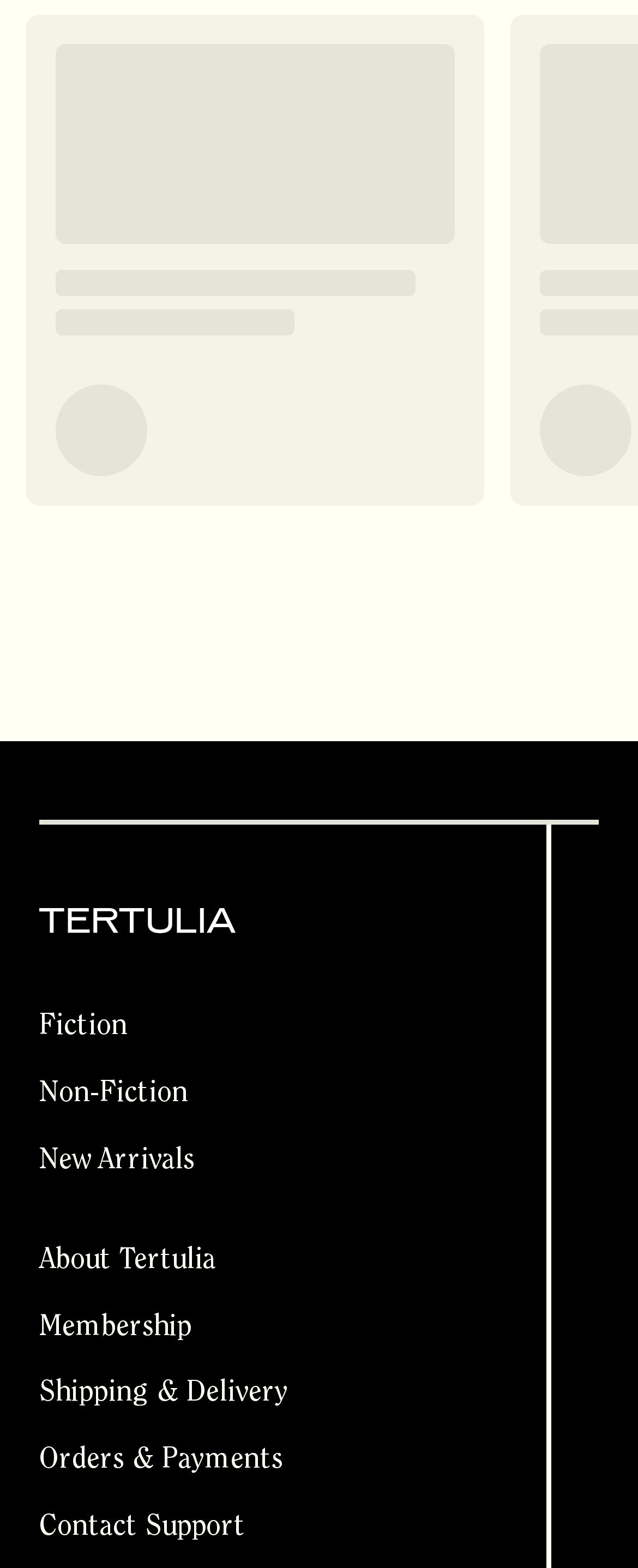Can you pinpoint the bounding box coordinates for the clickable element required for this instruction: "go to Tertulia"? The coordinates should be four float numbers between 0 and 1, i.e., [left, top, right, bottom].

[0.021, 0.567, 0.615, 0.612]